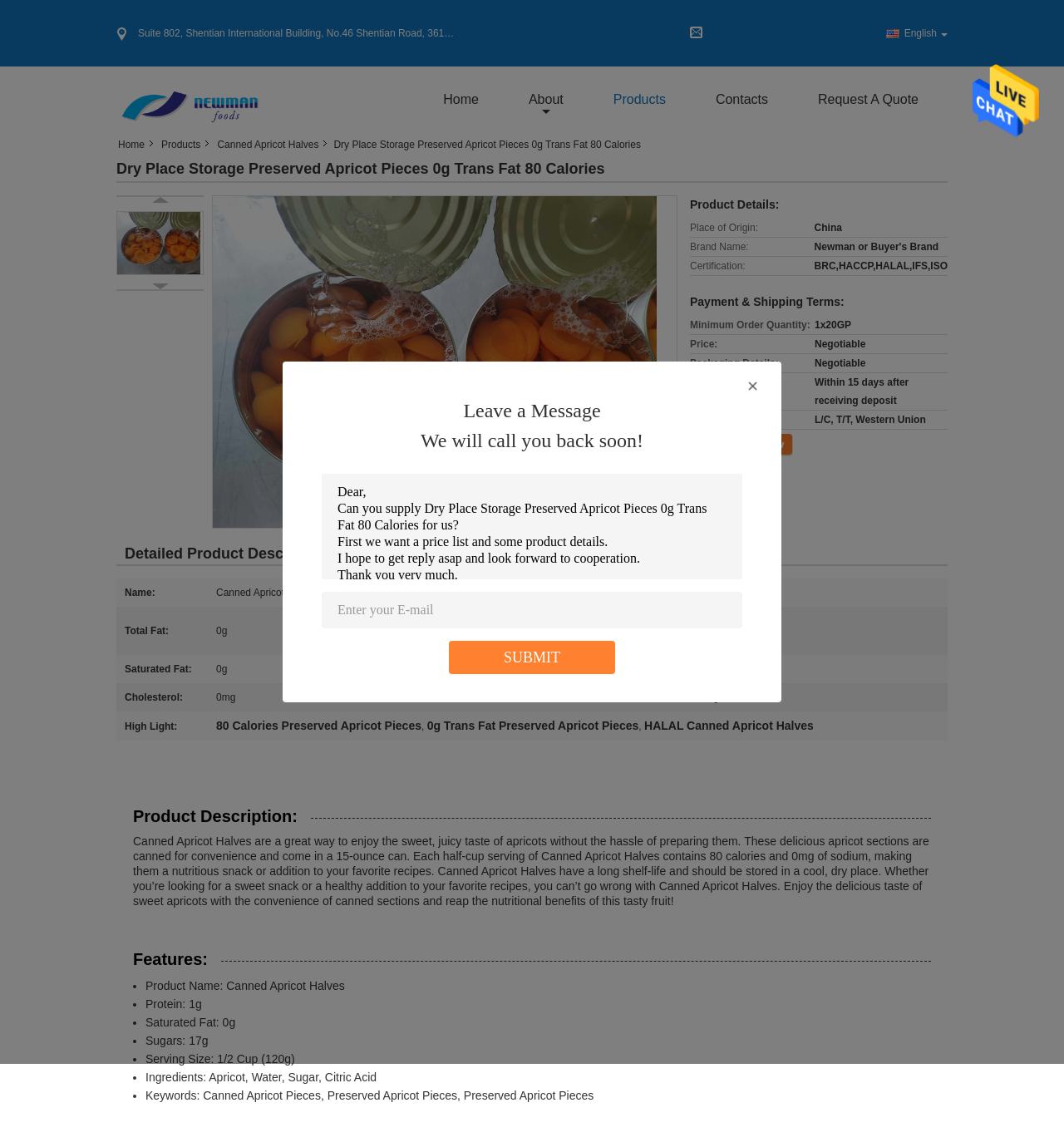What is the payment term?
Look at the screenshot and provide an in-depth answer.

The payment term can be found in the table with the row header 'Payment Terms:' and the corresponding grid cell value is 'L/C, T/T, Western Union'.